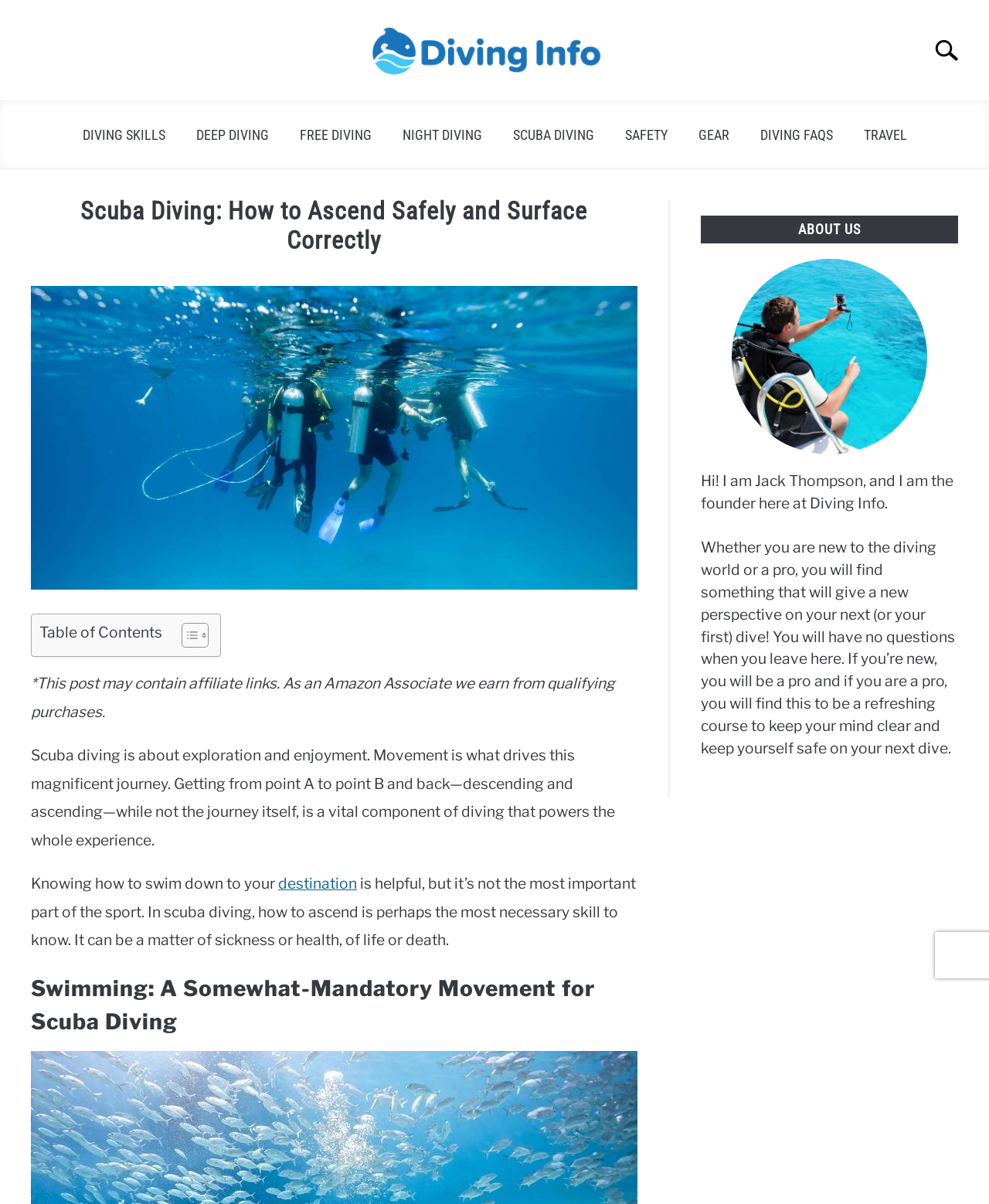Can you determine the bounding box coordinates of the area that needs to be clicked to fulfill the following instruction: "Toggle table of contents"?

[0.172, 0.517, 0.207, 0.539]